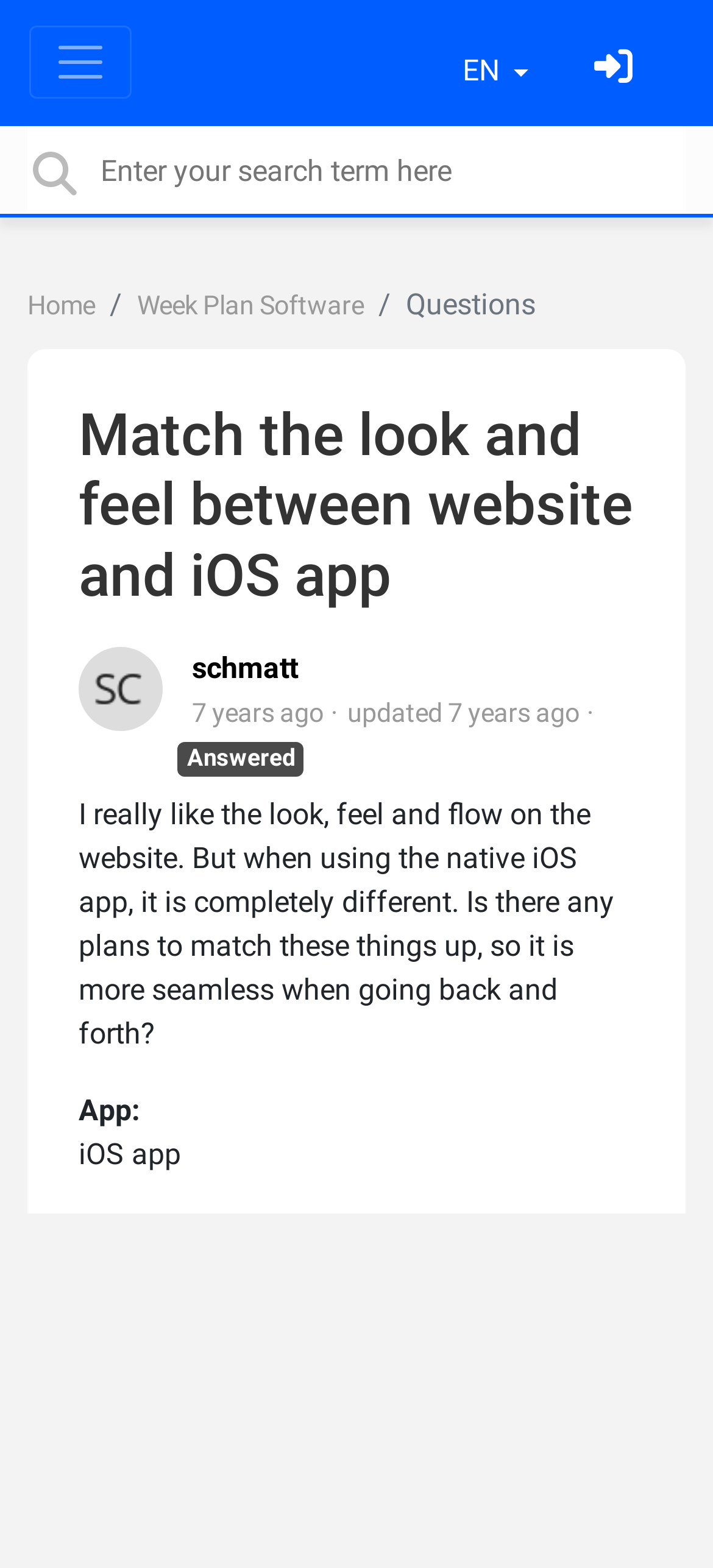Respond with a single word or phrase to the following question: What is the purpose of the textbox at the top?

Search